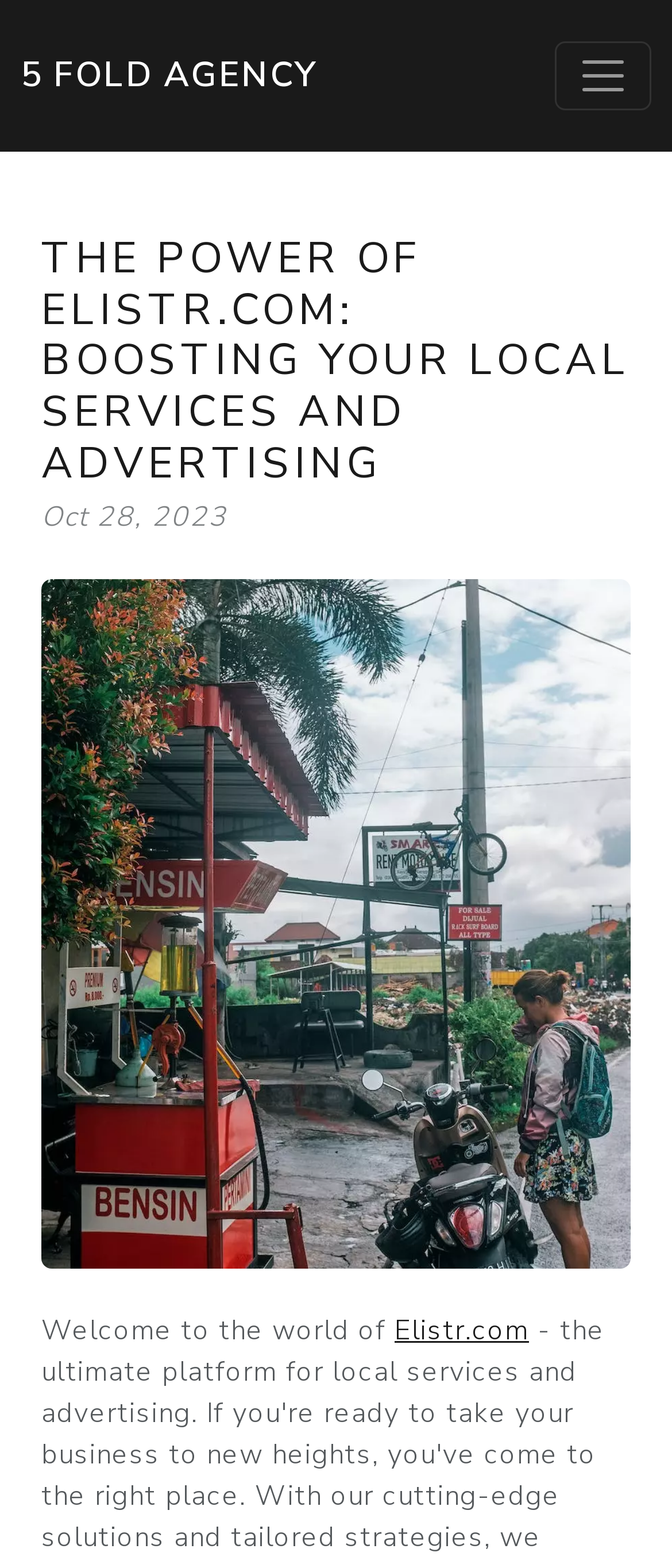Please answer the following question as detailed as possible based on the image: 
What is the agency mentioned at the top left corner?

I found the link '5 FOLD AGENCY' by looking at the link element with coordinates [0.031, 0.026, 0.472, 0.07] which is a child of the Root Element.